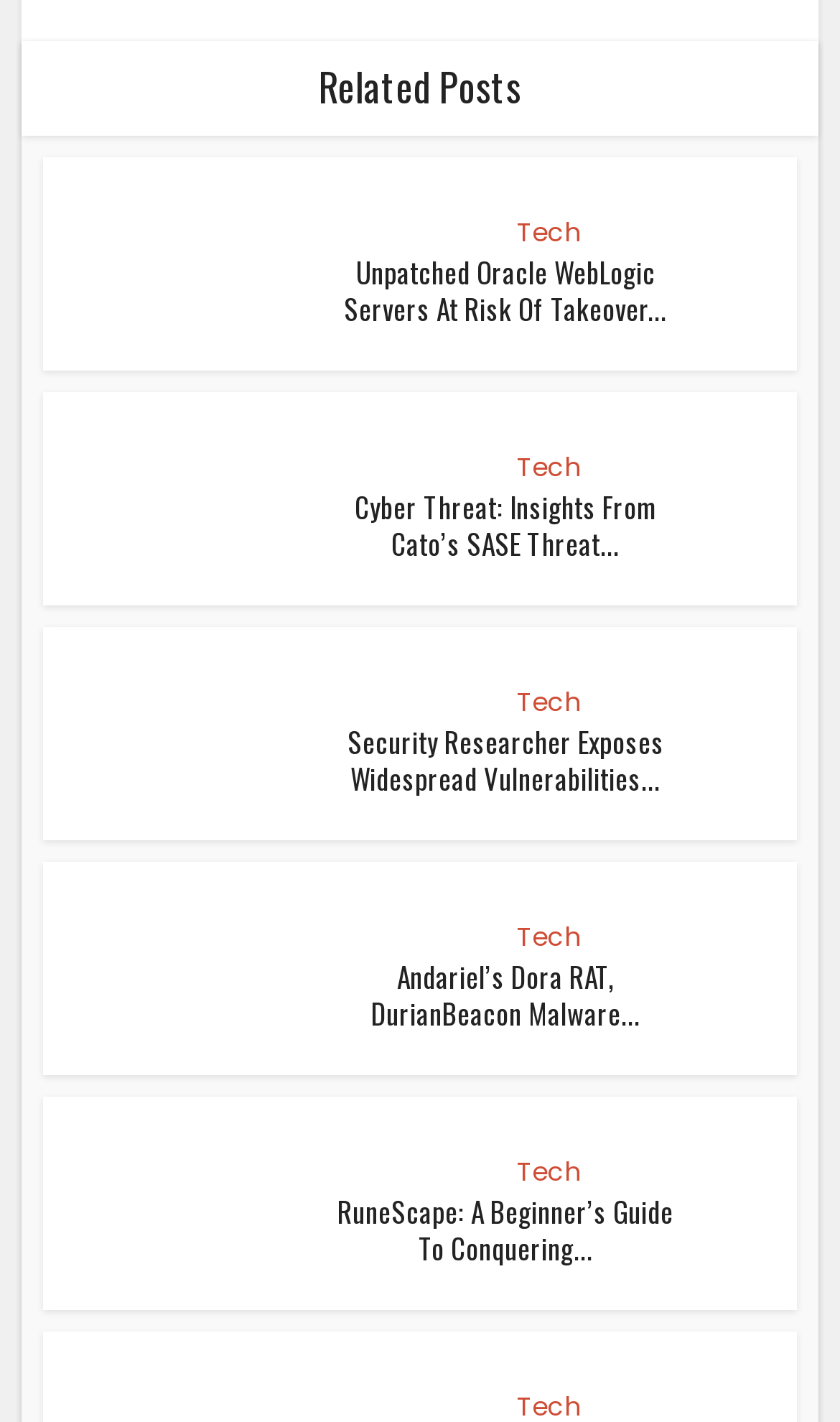Provide a short answer to the following question with just one word or phrase: What is the category of the first article?

Tech